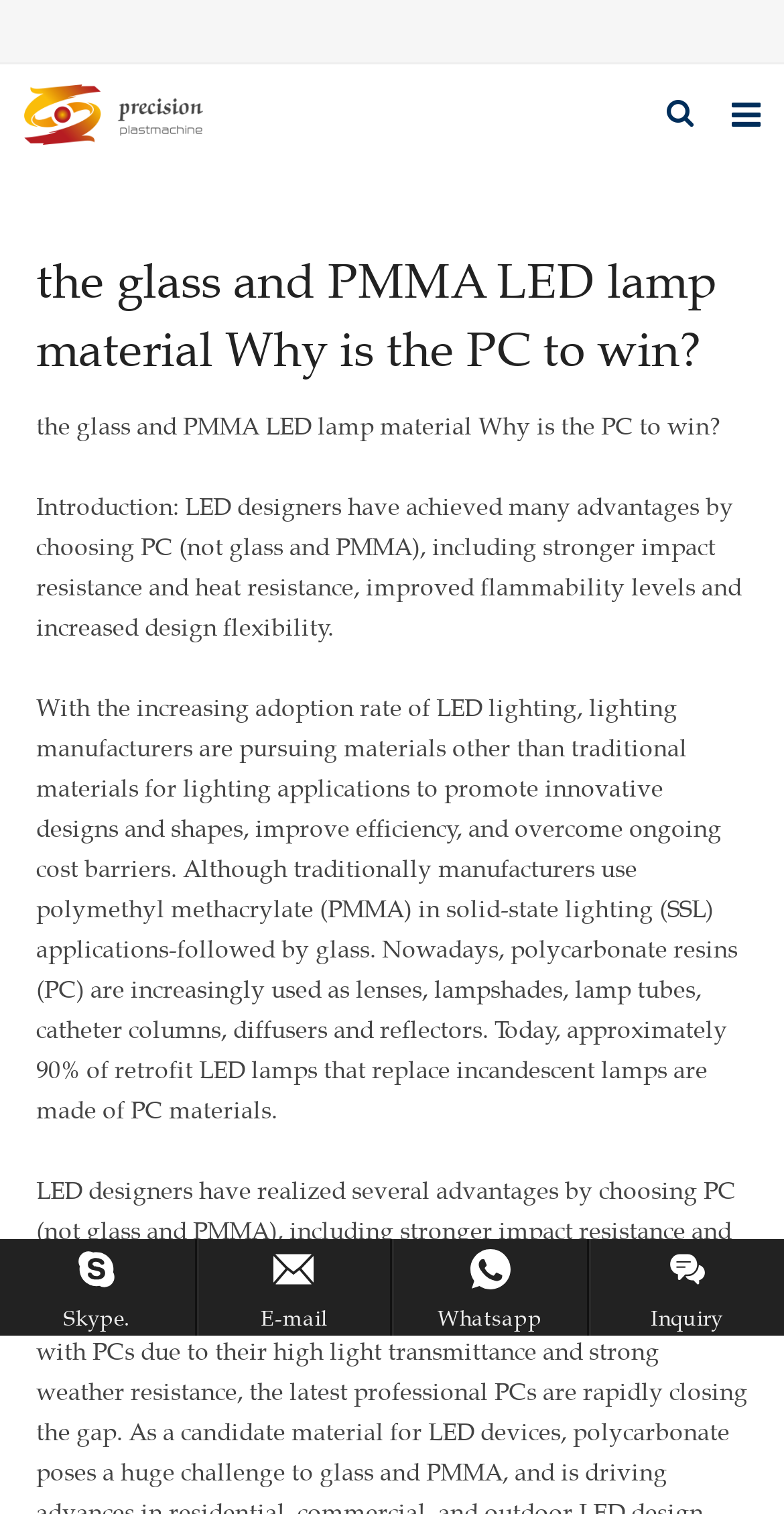Identify the bounding box coordinates of the part that should be clicked to carry out this instruction: "Click the Products link".

[0.009, 0.222, 0.991, 0.278]